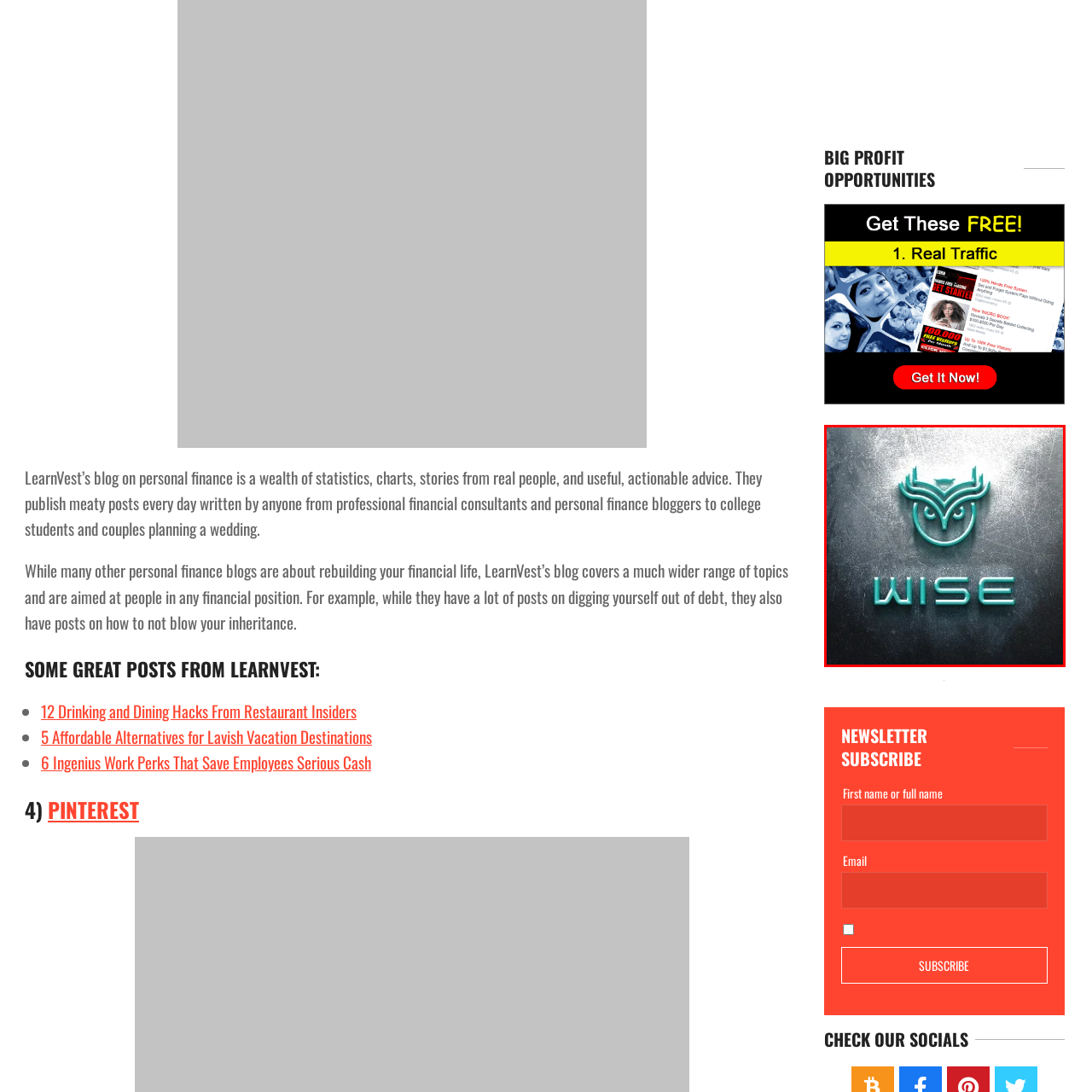What does the owl symbolize?
Focus on the image highlighted by the red bounding box and deliver a thorough explanation based on what you see.

According to the caption, the stylized owl in the logo symbolizes wisdom and insight, which are key themes related to financial literacy and thoughtful decision-making.